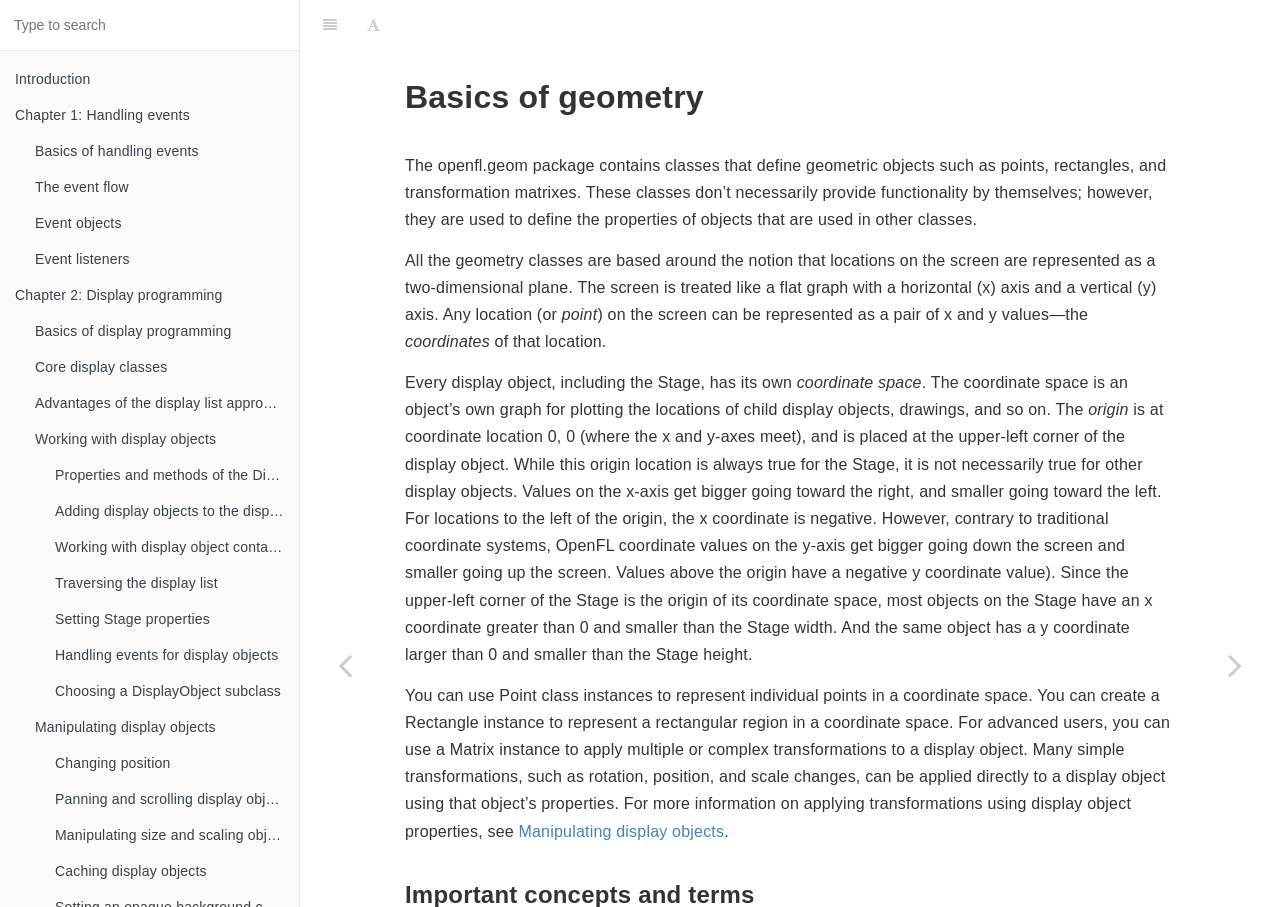Calculate the bounding box coordinates for the UI element based on the following description: "Event listeners". Ensure the coordinates are four float numbers between 0 and 1, i.e., [left, top, right, bottom].

[0.016, 0.266, 0.234, 0.305]